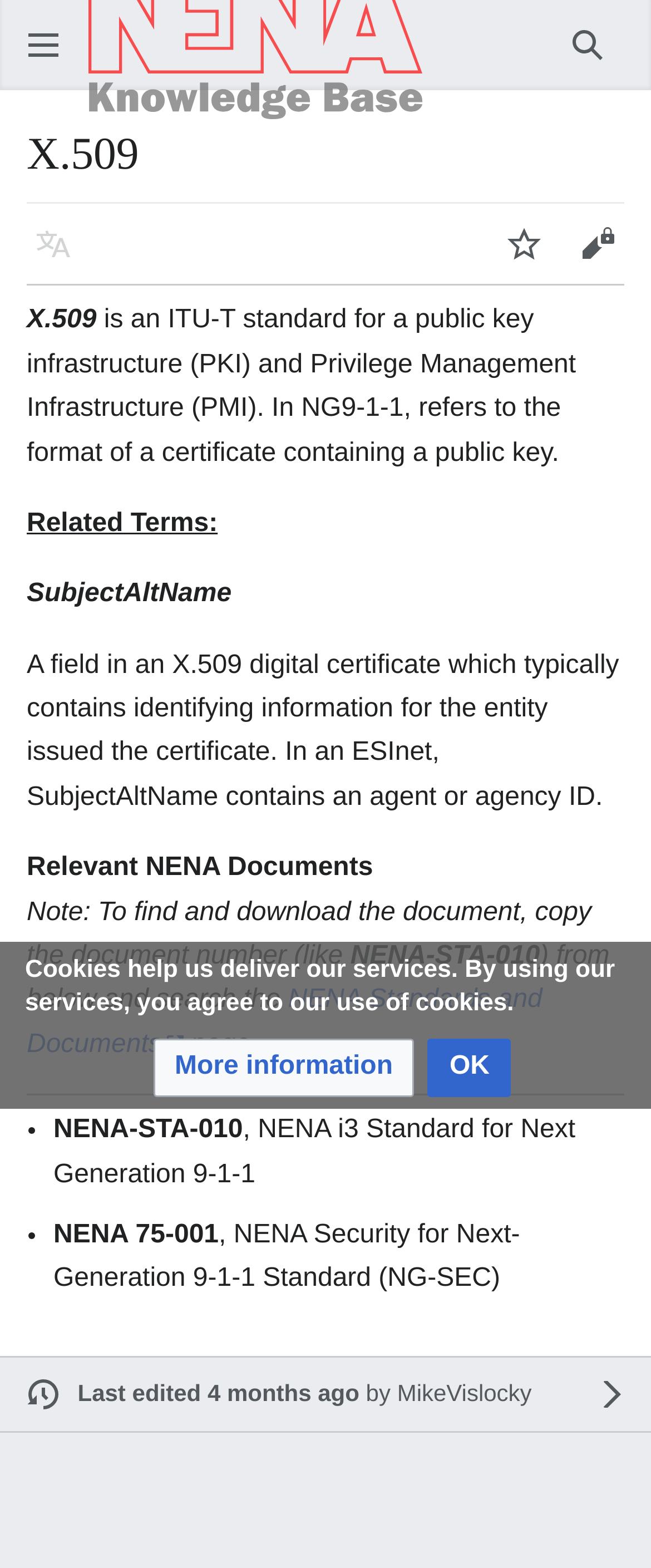Articulate a detailed summary of the webpage's content and design.

The webpage is about X.509, a standard for public key infrastructure and privilege management infrastructure. At the top, there is a button with a popup menu and a search button. Below them, there is a main section with a heading "X.509" and three buttons: "Language", "Watch", and "View source". 

Underneath the heading, there is a brief description of X.509, explaining that it is an ITU-T standard and its relevance to NG9-1-1. 

Following the description, there is a section titled "Related Terms" with a list of related terms, including "SubjectAltName", which is a field in an X.509 digital certificate containing identifying information for the entity issued the certificate. 

Below the related terms section, there is a section titled "Relevant NENA Documents" with a note on how to find and download the documents. There is a list of documents, including "NENA-STA-010" and "NENA 75-001", with brief descriptions. 

At the bottom of the page, there is a horizontal separator, followed by a link to the last edited information and a notice about cookies, with two buttons: "More information" and "OK".